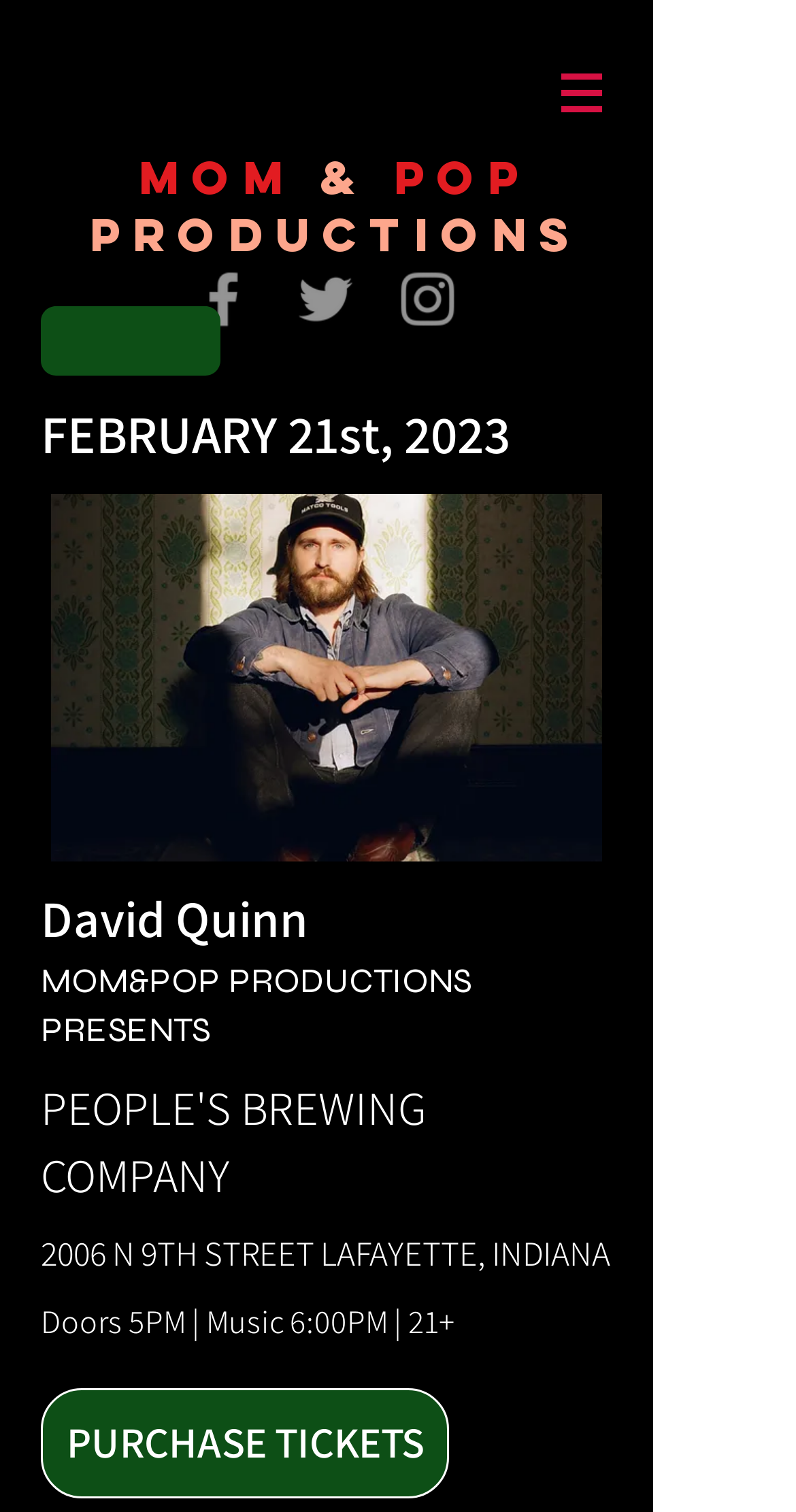Give a one-word or short phrase answer to this question: 
What is the name of the performer?

David Quinn